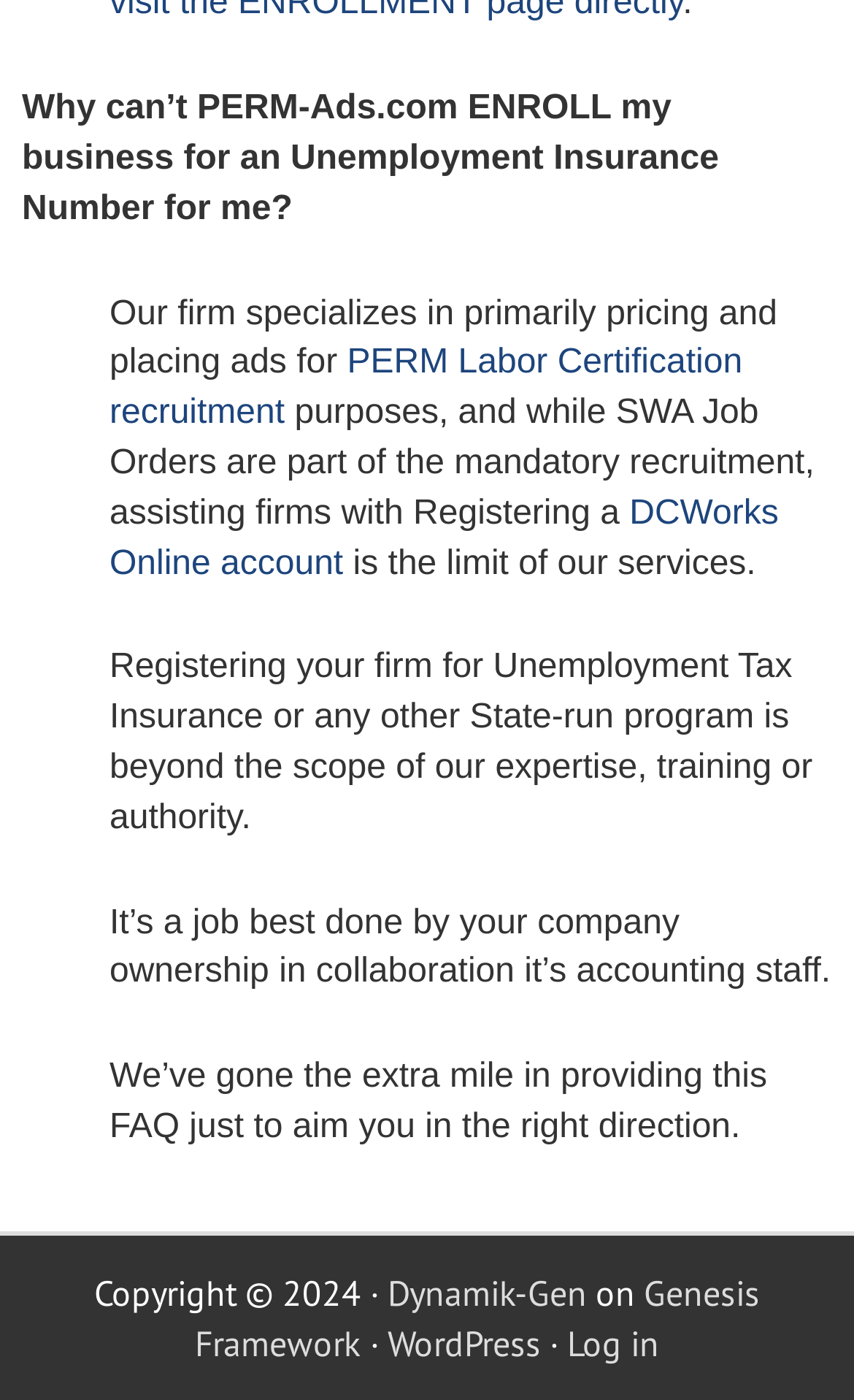Please determine the bounding box coordinates for the UI element described as: "Genesis Framework".

[0.228, 0.907, 0.89, 0.974]